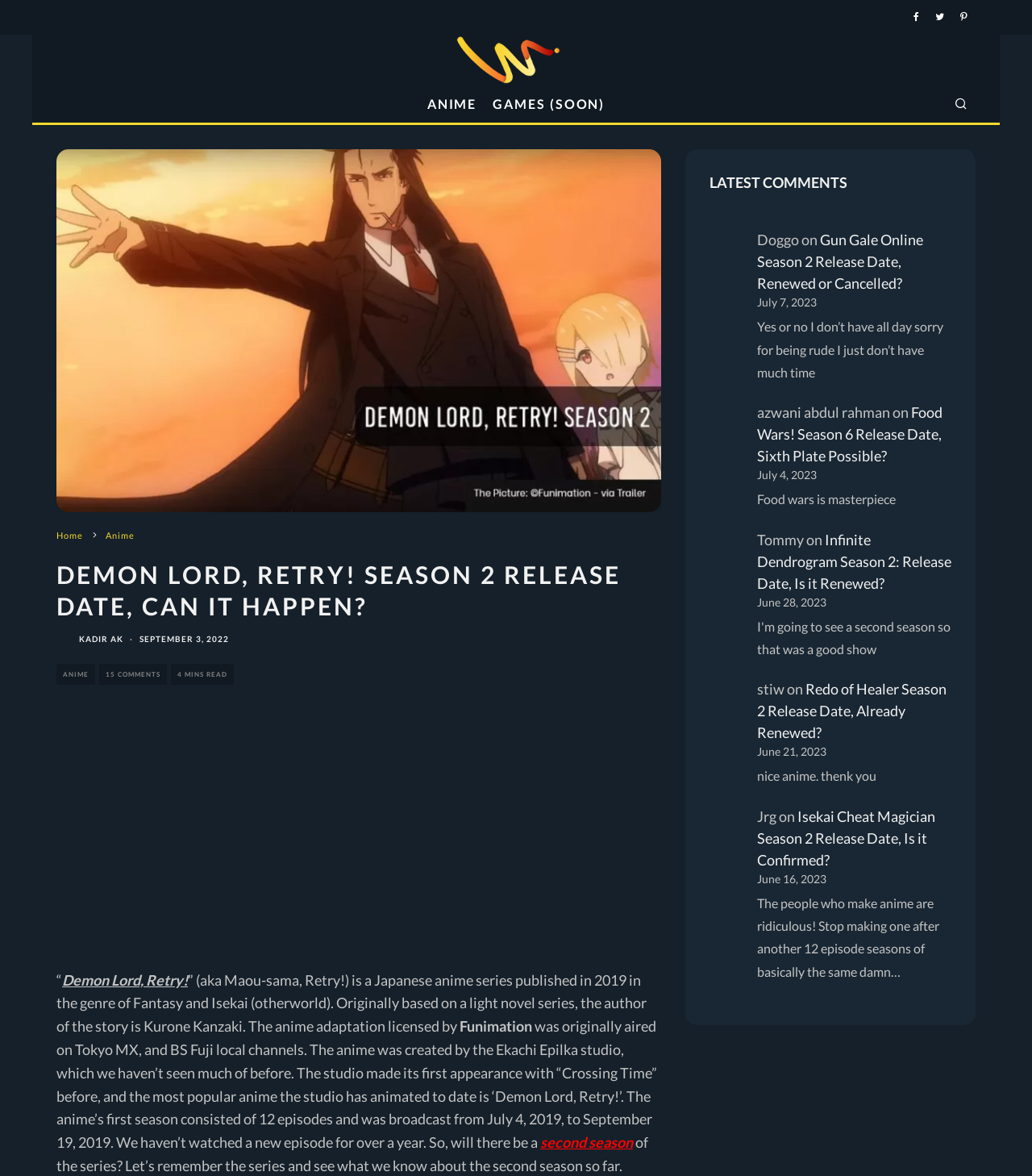What is the name of the light novel series author?
Refer to the image and respond with a one-word or short-phrase answer.

Kurone Kanzaki